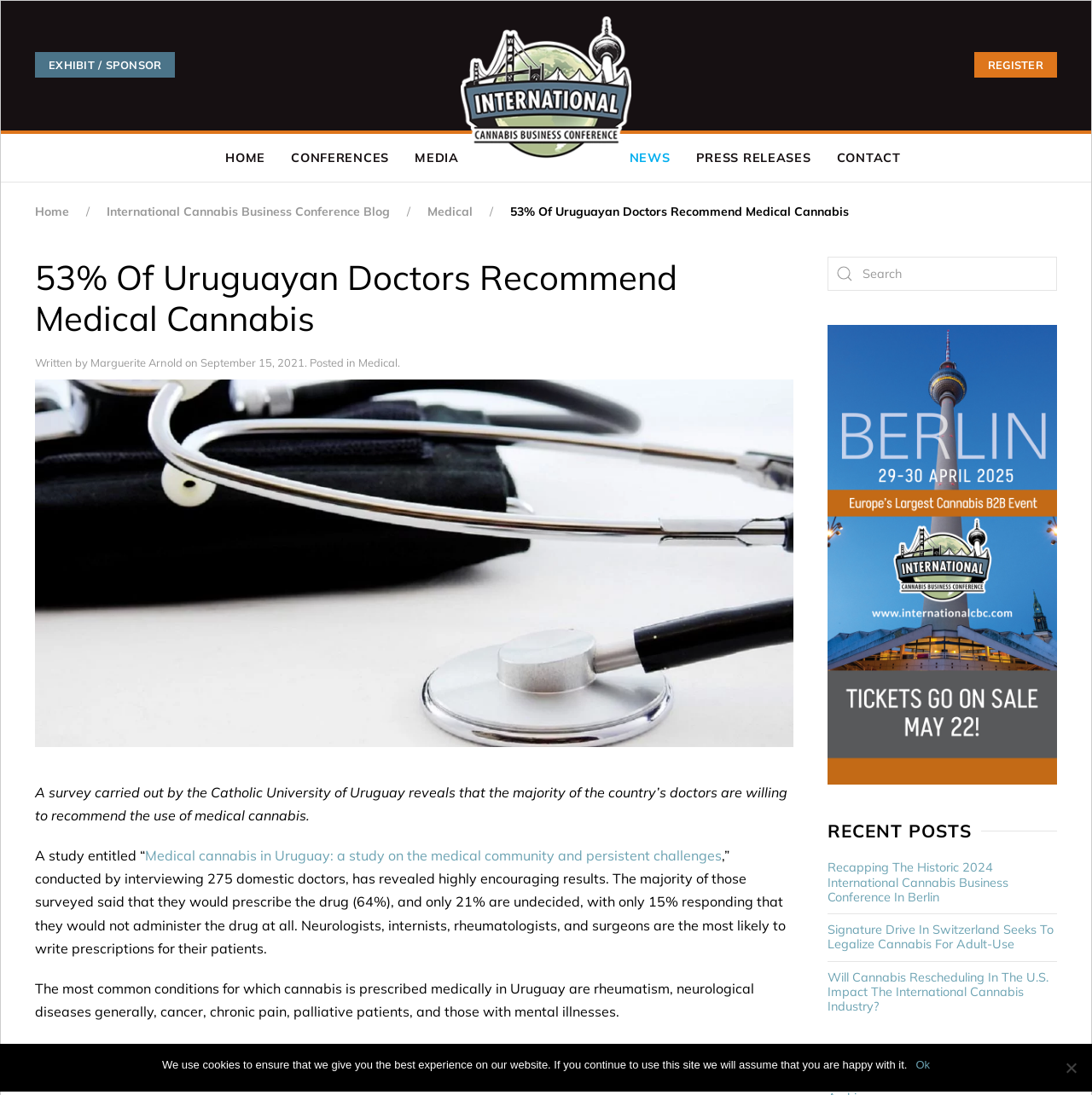Identify the bounding box coordinates of the element to click to follow this instruction: 'Search for something'. Ensure the coordinates are four float values between 0 and 1, provided as [left, top, right, bottom].

[0.757, 0.235, 0.968, 0.266]